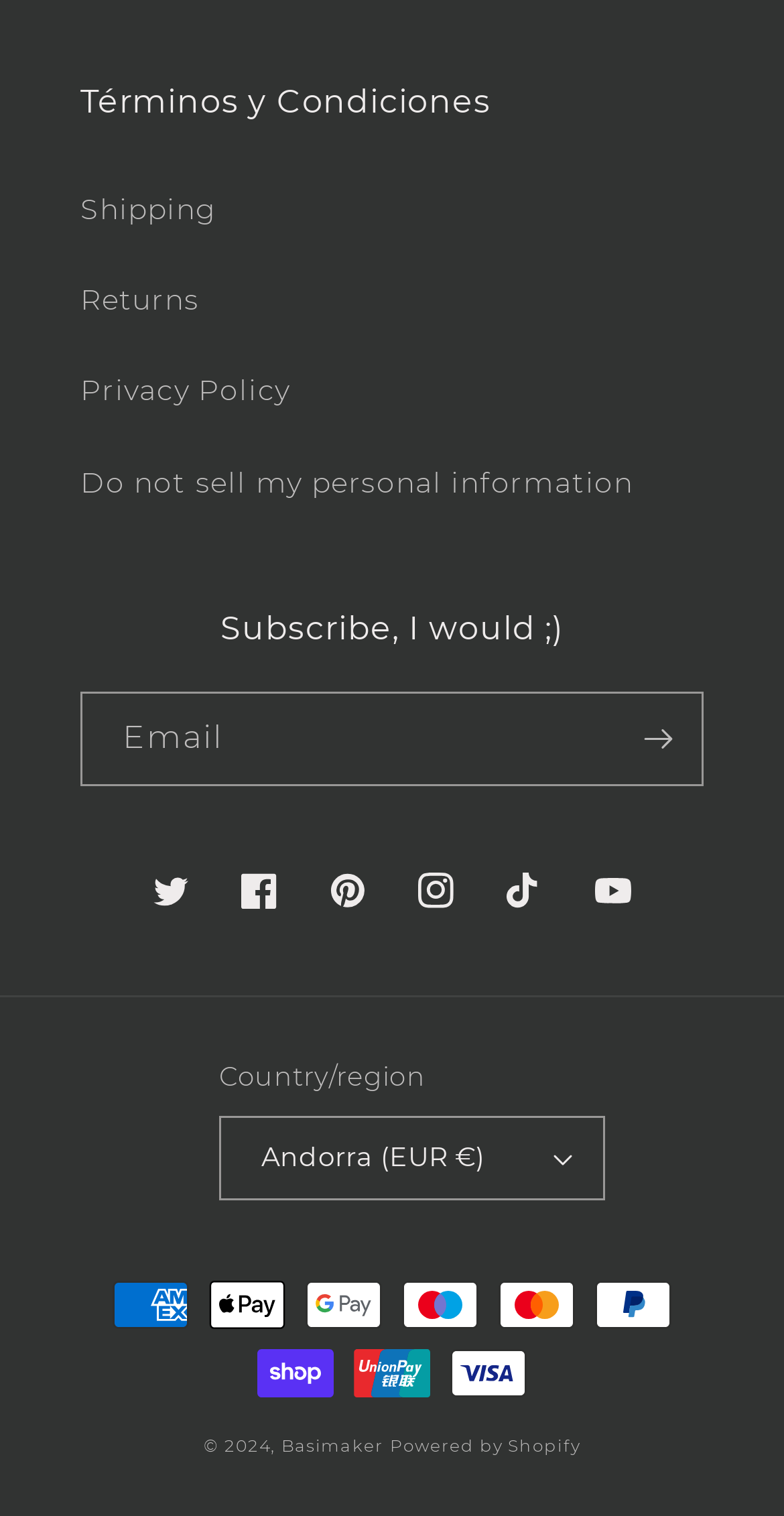Given the content of the image, can you provide a detailed answer to the question?
What is the country/region selection for?

The 'Country/region' heading is accompanied by a button labeled 'Andorra (EUR €)', suggesting that the selection is for specifying a country or region, likely for shipping or payment purposes, and the button expands to a list of countries.